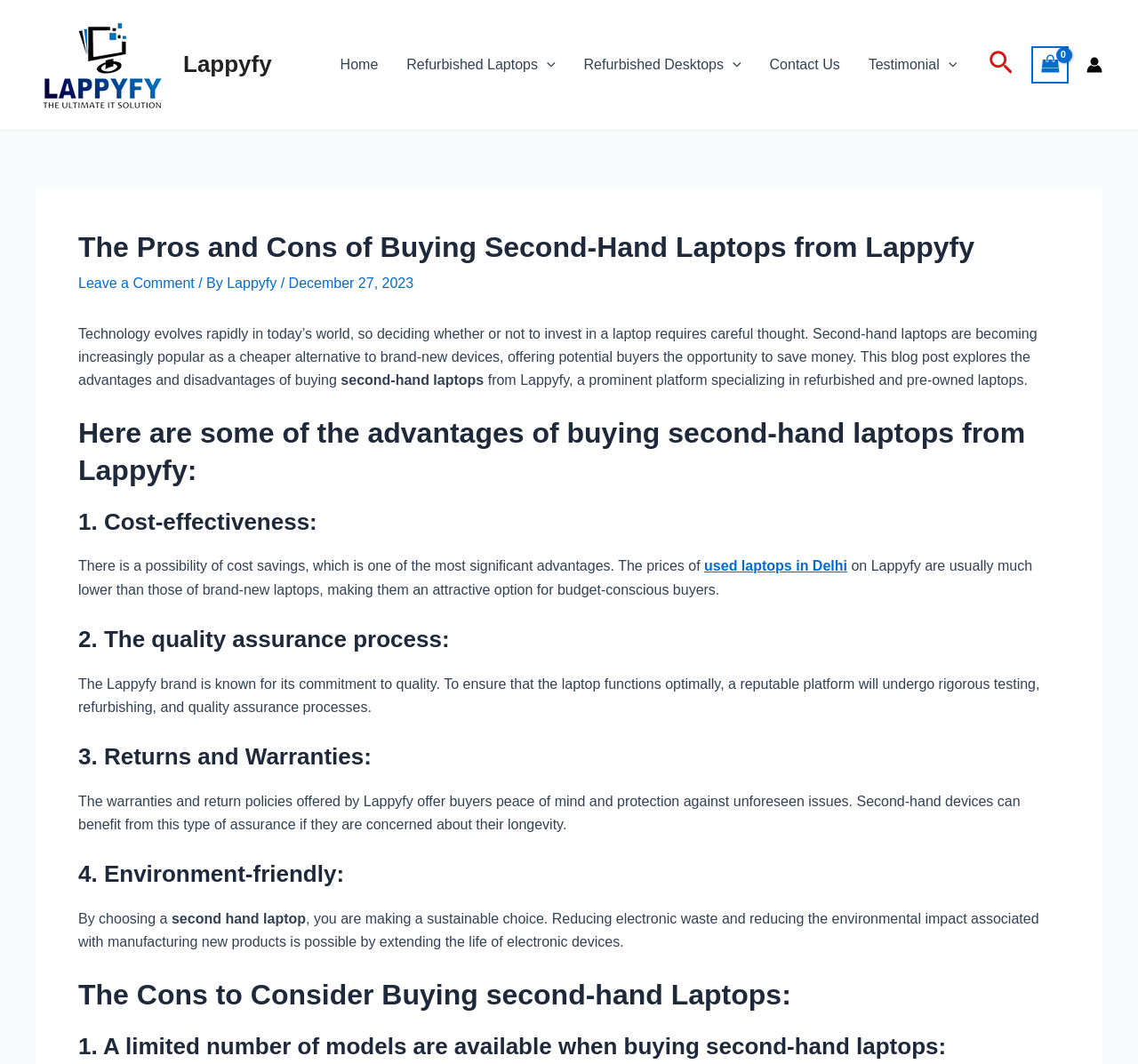Explain in detail what you observe on this webpage.

This webpage is about the pros and cons of buying second-hand laptops from Lappyfy. At the top, there is a navigation menu with links to "Home", "Refurbished Laptops", "Refurbished Desktops", "Contact Us", and "Testimonial". On the right side, there are links to "Search", "View Shopping Cart", and an "Account" icon.

The main content of the webpage is divided into two sections: the advantages and disadvantages of buying second-hand laptops from Lappyfy. The advantages section has four subheadings: "Cost-effectiveness", "The quality assurance process", "Returns and Warranties", and "Environment-friendly". Each subheading is followed by a paragraph of text explaining the advantage.

The disadvantages section has one subheading: "A limited number of models are available when buying second-hand laptops". This section also has a paragraph of text explaining the con.

Throughout the webpage, there are several links to other pages, including "Leave a Comment", "Lappyfy", and "used laptops in Delhi". There are also several images, including the Lappyfy logo, menu toggle icons, and a search icon.